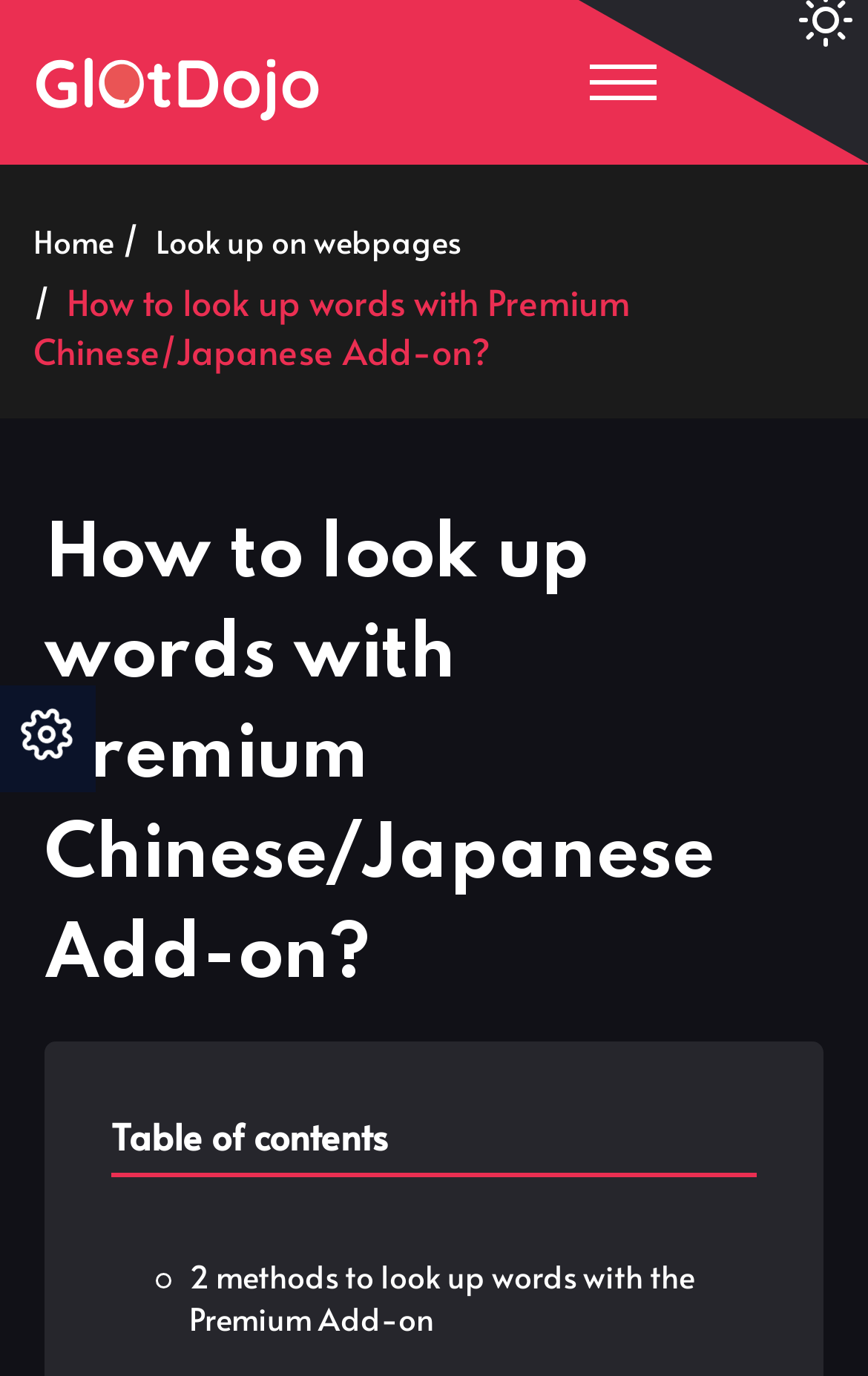Find the bounding box of the web element that fits this description: "About us".

[0.394, 0.242, 0.571, 0.271]